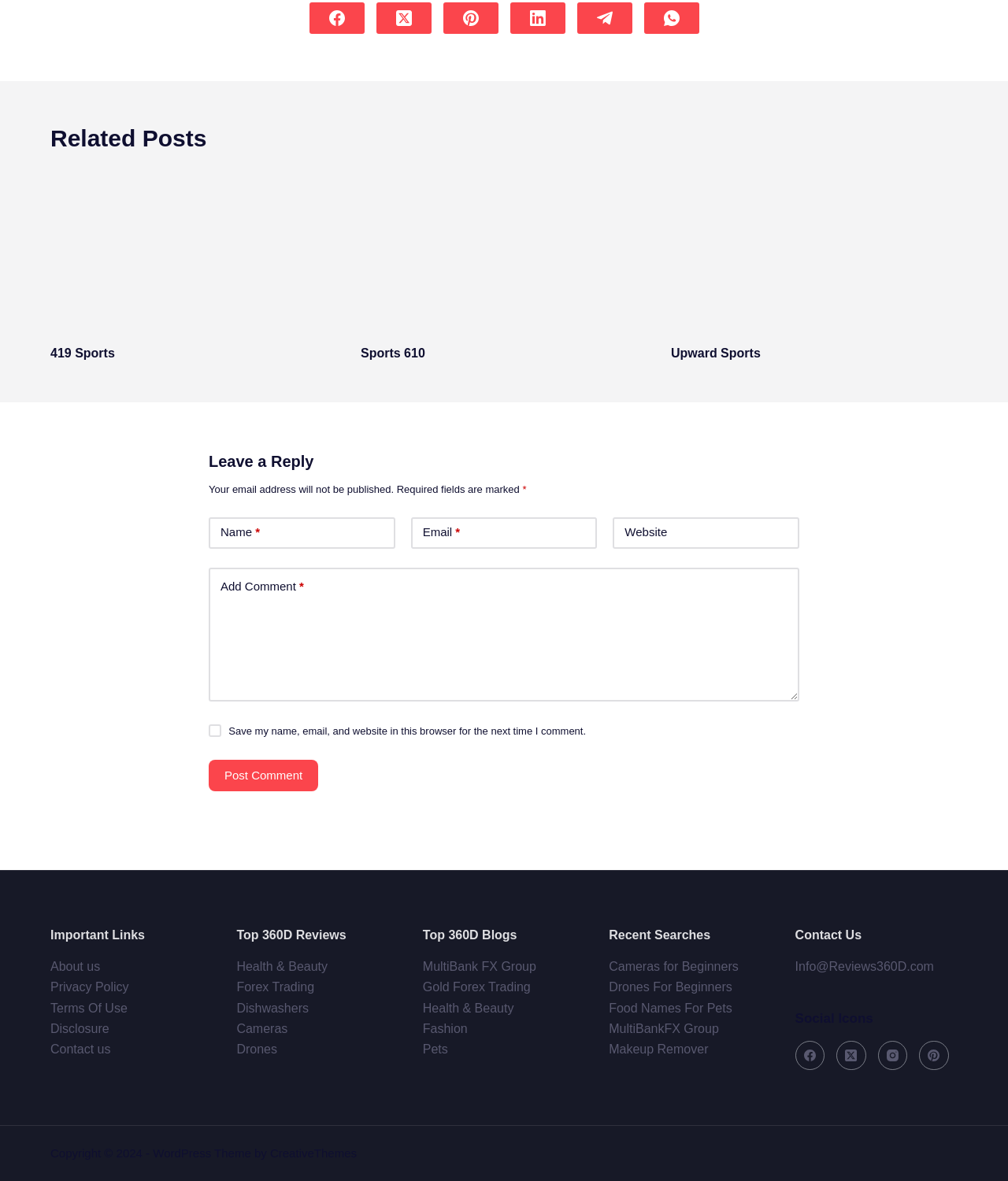From the element description: "Disclosure", extract the bounding box coordinates of the UI element. The coordinates should be expressed as four float numbers between 0 and 1, in the order [left, top, right, bottom].

[0.05, 0.865, 0.108, 0.877]